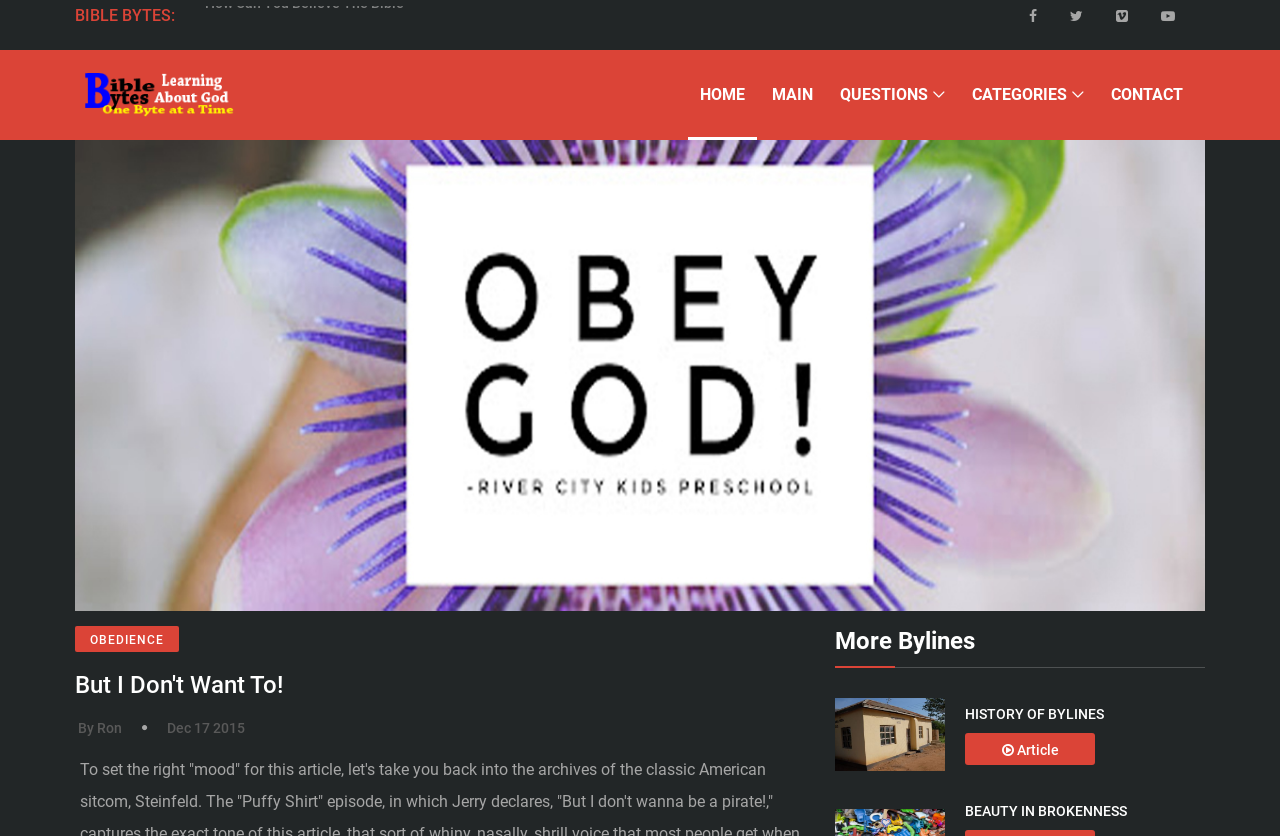Please provide a short answer using a single word or phrase for the question:
How many main navigation links are present on the webpage?

5